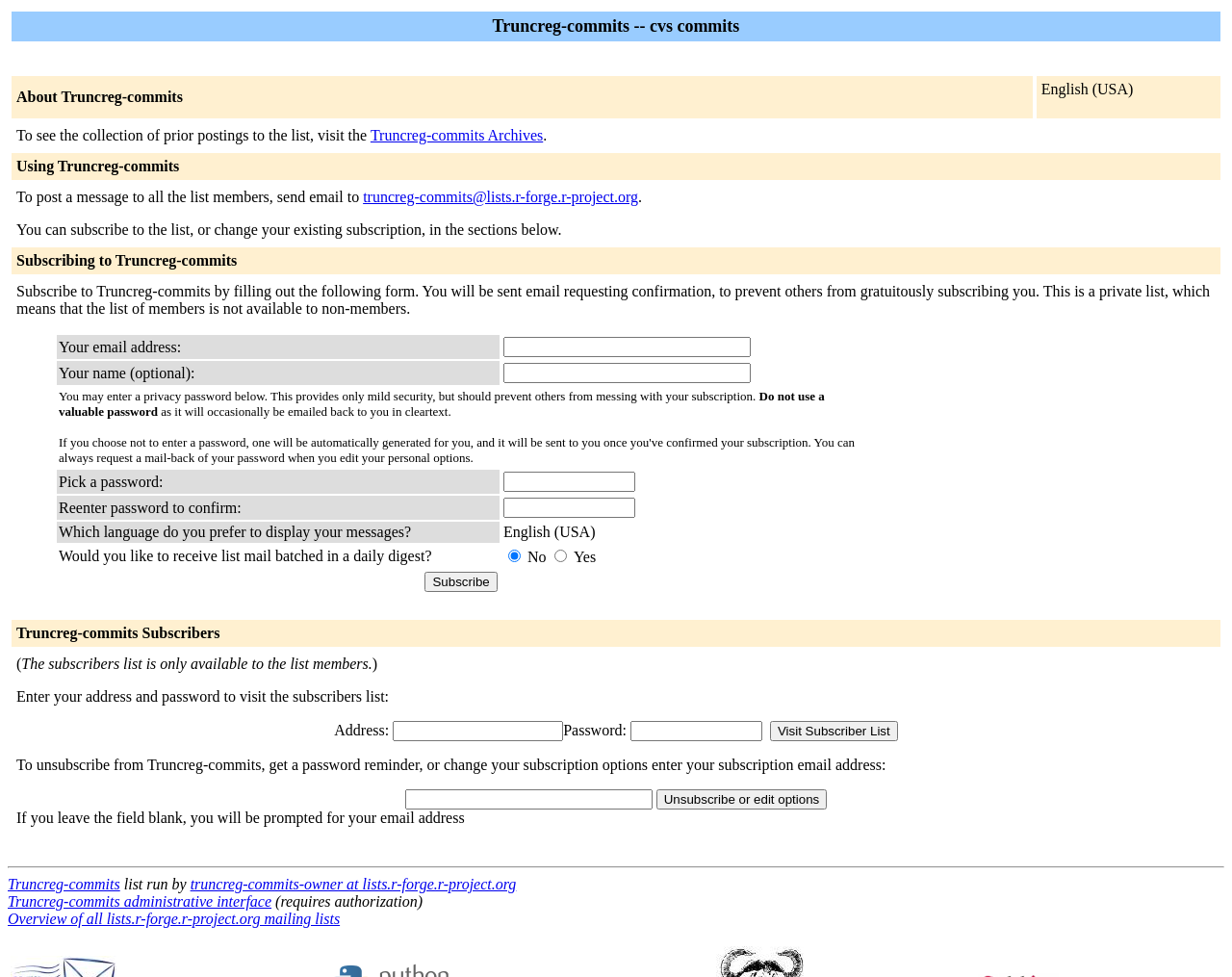Answer the question briefly using a single word or phrase: 
What is the language of the list?

English (USA)